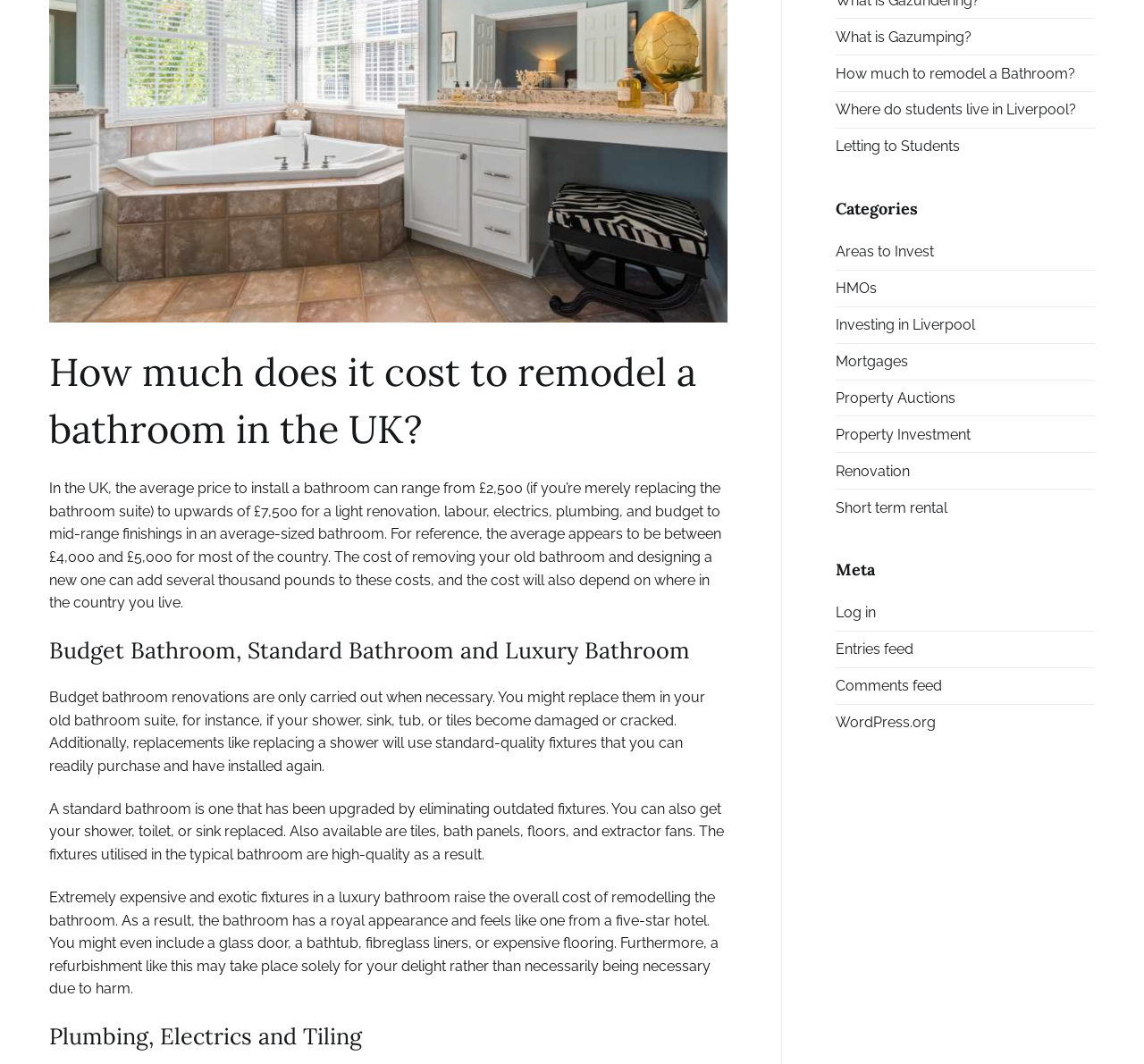What categories are mentioned on the webpage?
Please describe in detail the information shown in the image to answer the question.

The webpage has a section titled 'Categories' which lists several categories, including 'Areas to Invest', 'HMOs', 'Investing in Liverpool', 'Mortgages', 'Property Auctions', 'Property Investment', 'Renovation', and 'Short term rental'.